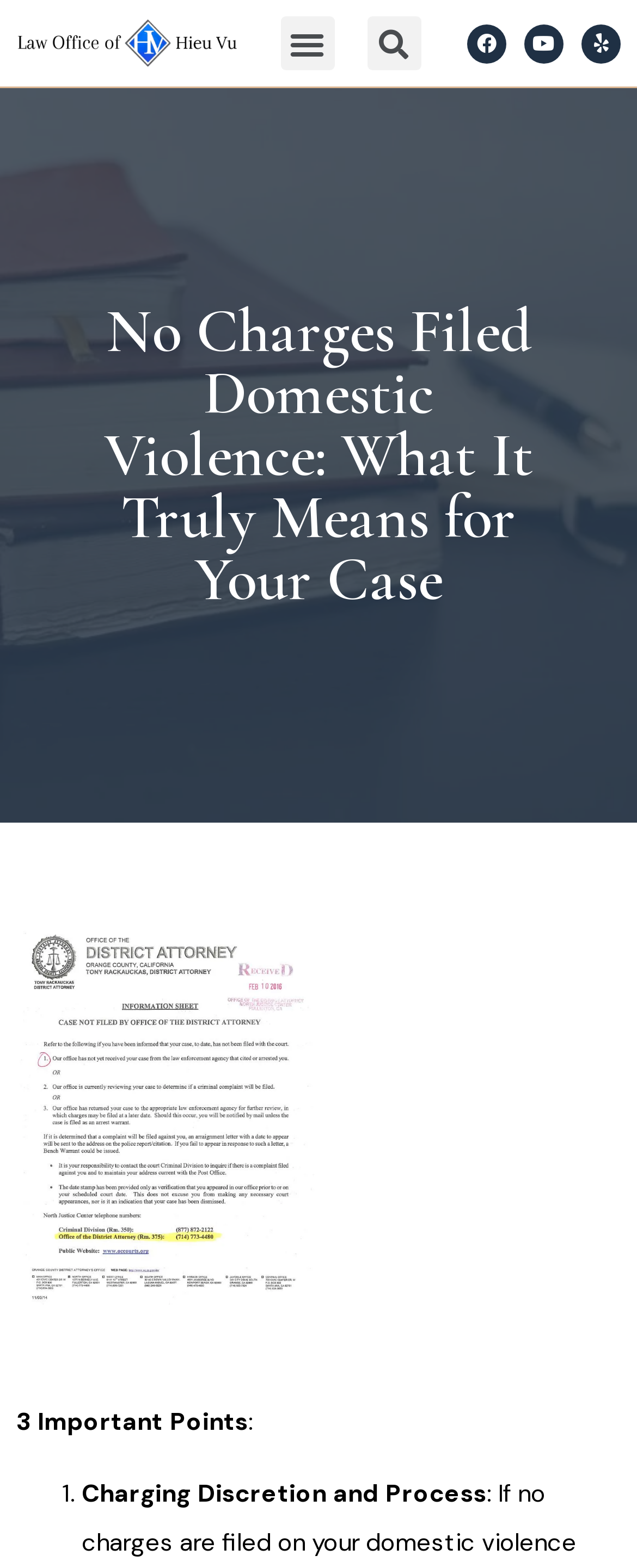Is the menu toggle button expanded?
Please provide a full and detailed response to the question.

The menu toggle button is not expanded, as indicated by the button 'Menu Toggle' with the attribute 'expanded: False'.